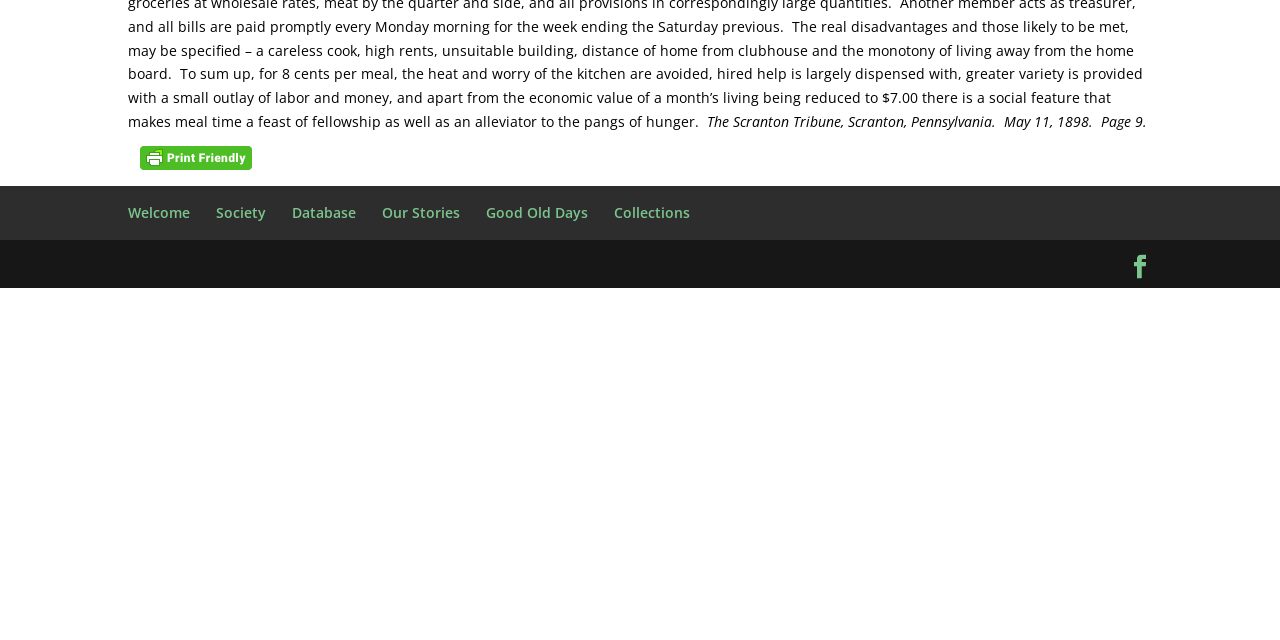Bounding box coordinates should be in the format (top-left x, top-left y, bottom-right x, bottom-right y) and all values should be floating point numbers between 0 and 1. Determine the bounding box coordinate for the UI element described as: Our Stories

[0.298, 0.317, 0.359, 0.346]